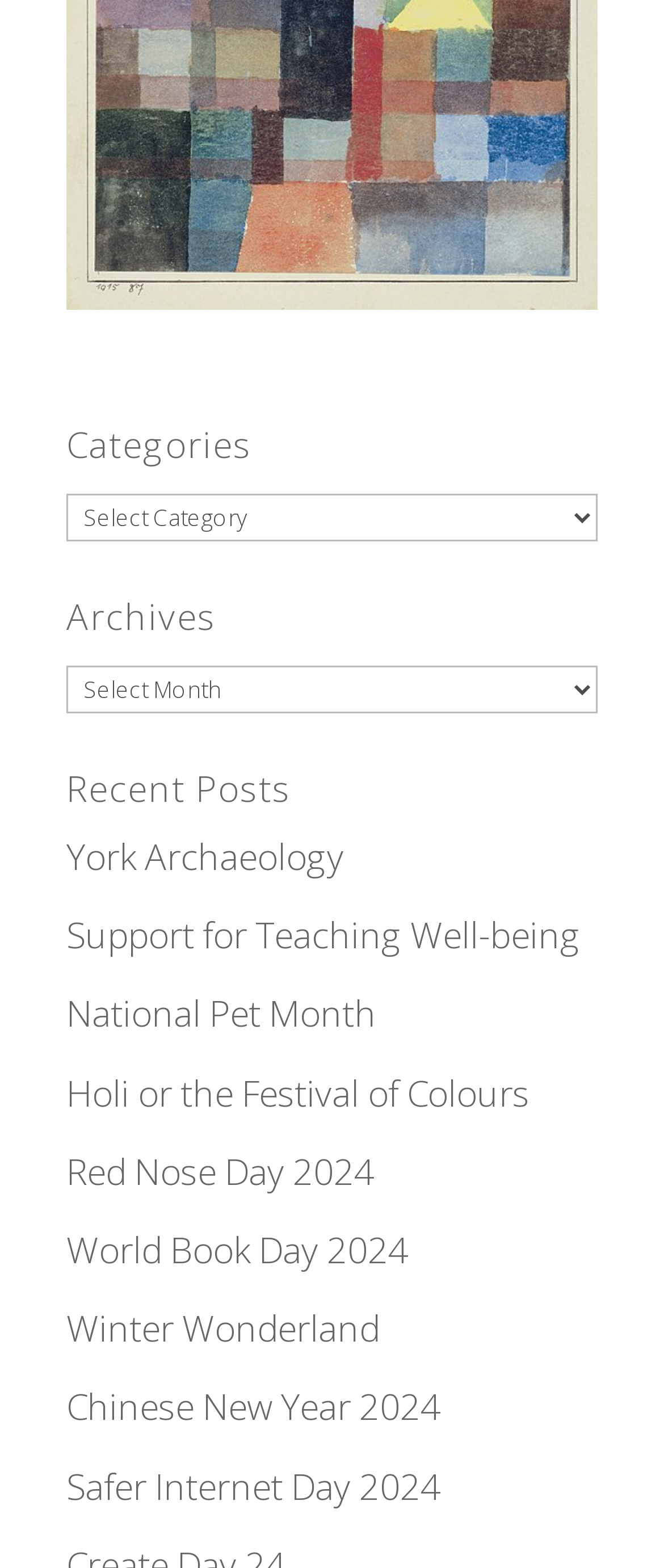Find the bounding box coordinates of the element's region that should be clicked in order to follow the given instruction: "explore National Pet Month". The coordinates should consist of four float numbers between 0 and 1, i.e., [left, top, right, bottom].

[0.1, 0.631, 0.567, 0.662]